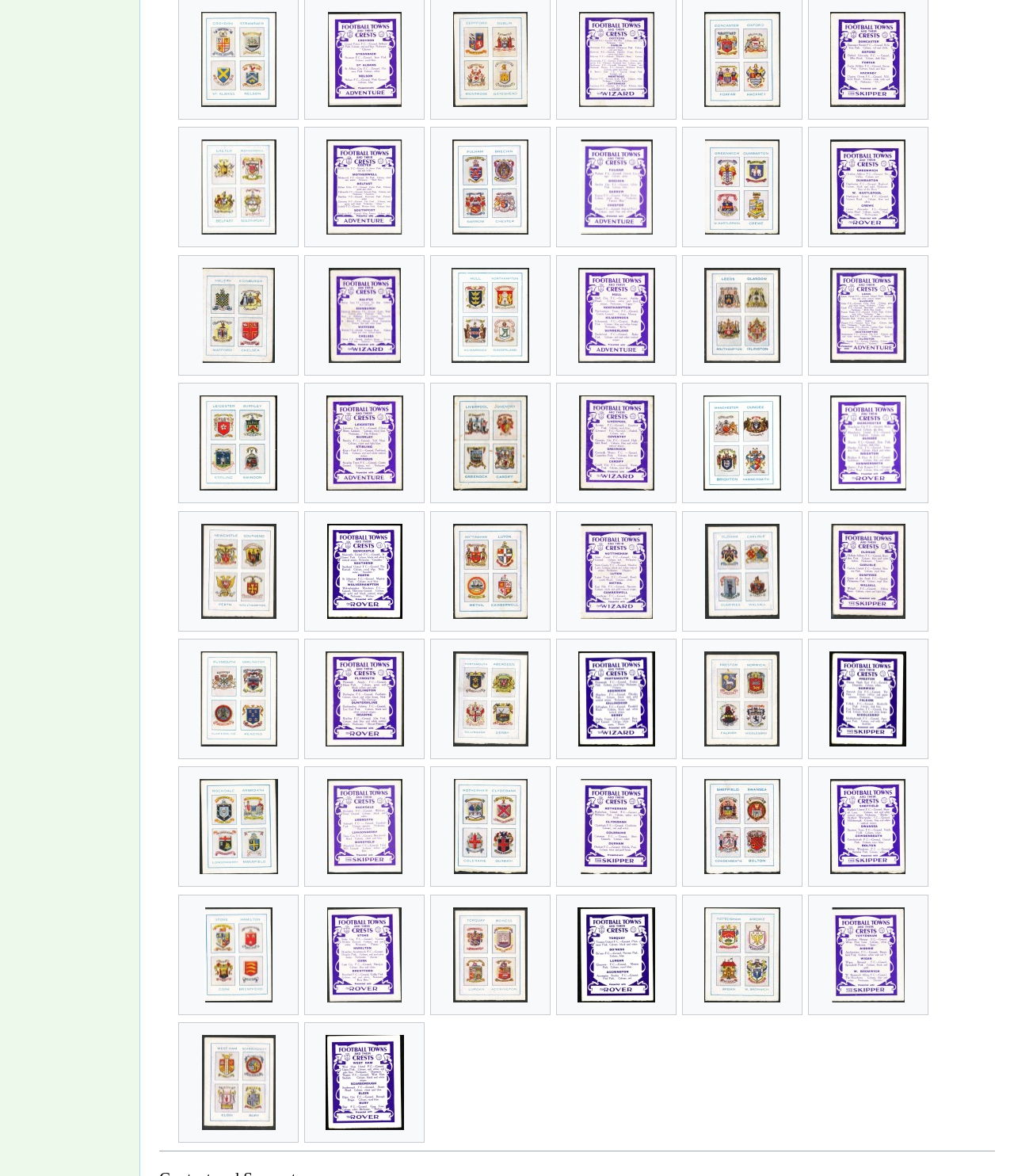Find and indicate the bounding box coordinates of the region you should select to follow the given instruction: "see Leeds image".

[0.673, 0.228, 0.791, 0.308]